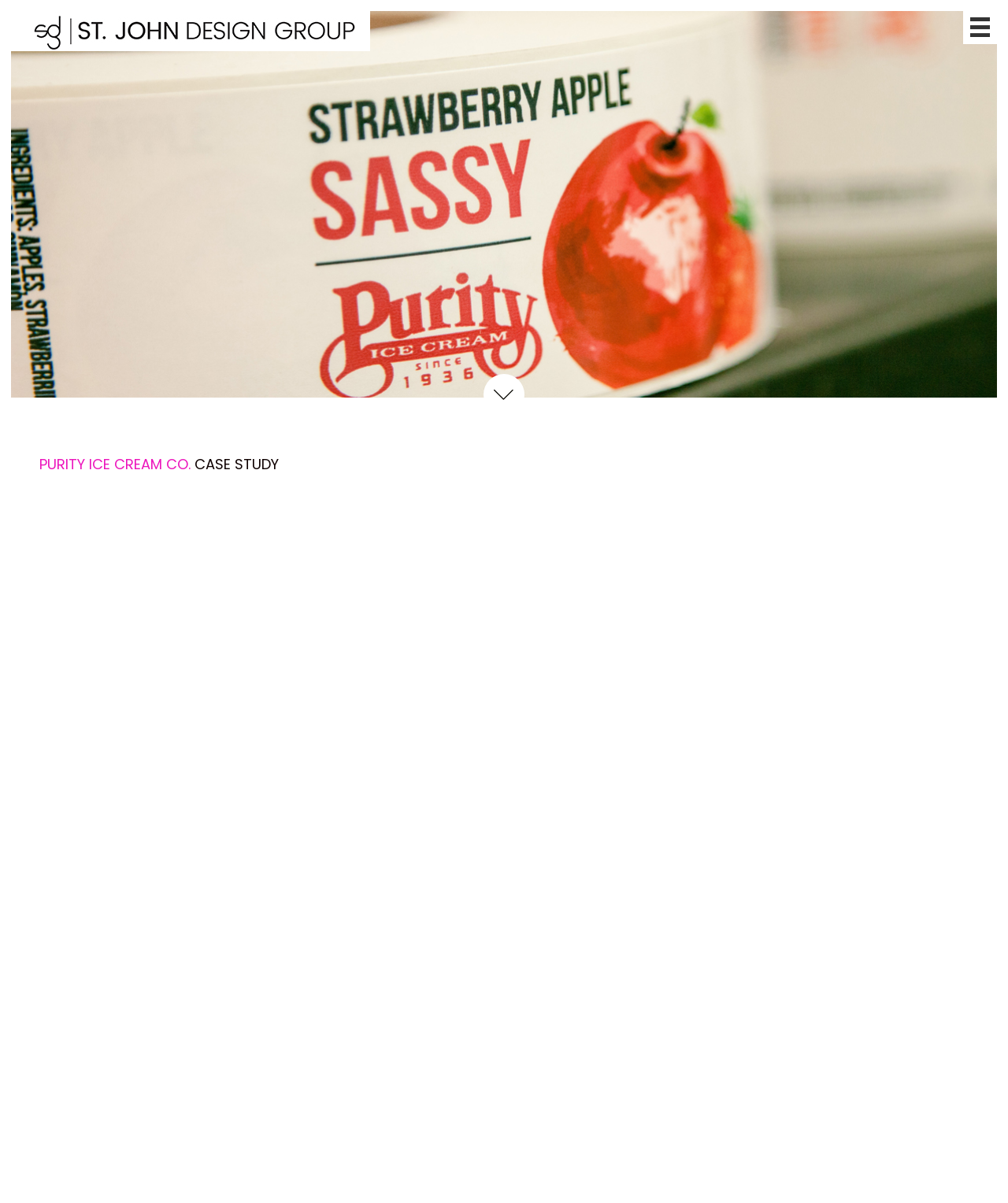Using the description: "parent_node: Name * name="author"", determine the UI element's bounding box coordinates. Ensure the coordinates are in the format of four float numbers between 0 and 1, i.e., [left, top, right, bottom].

None